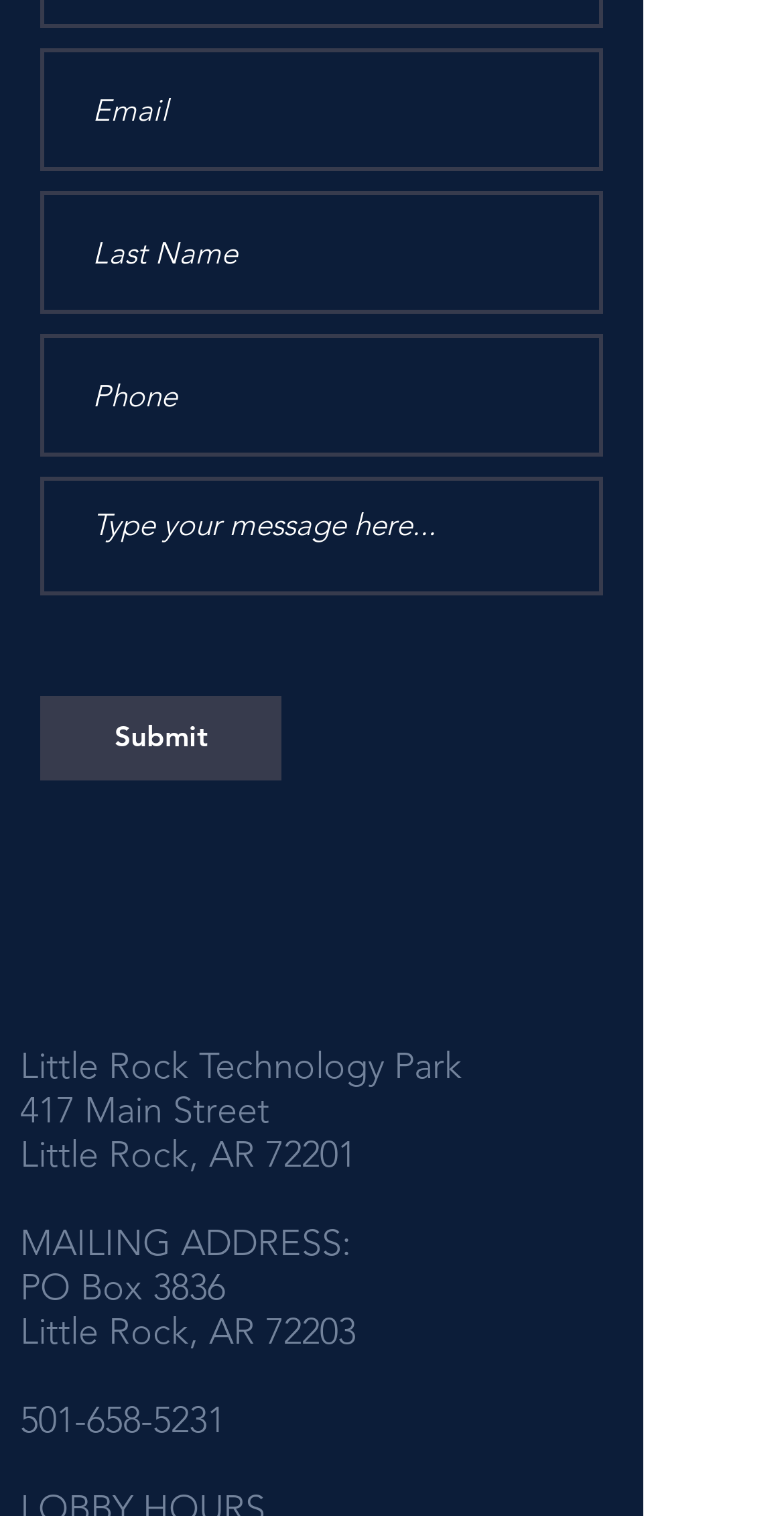What is the company's mailing address?
Answer the question based on the image using a single word or a brief phrase.

PO Box 3836